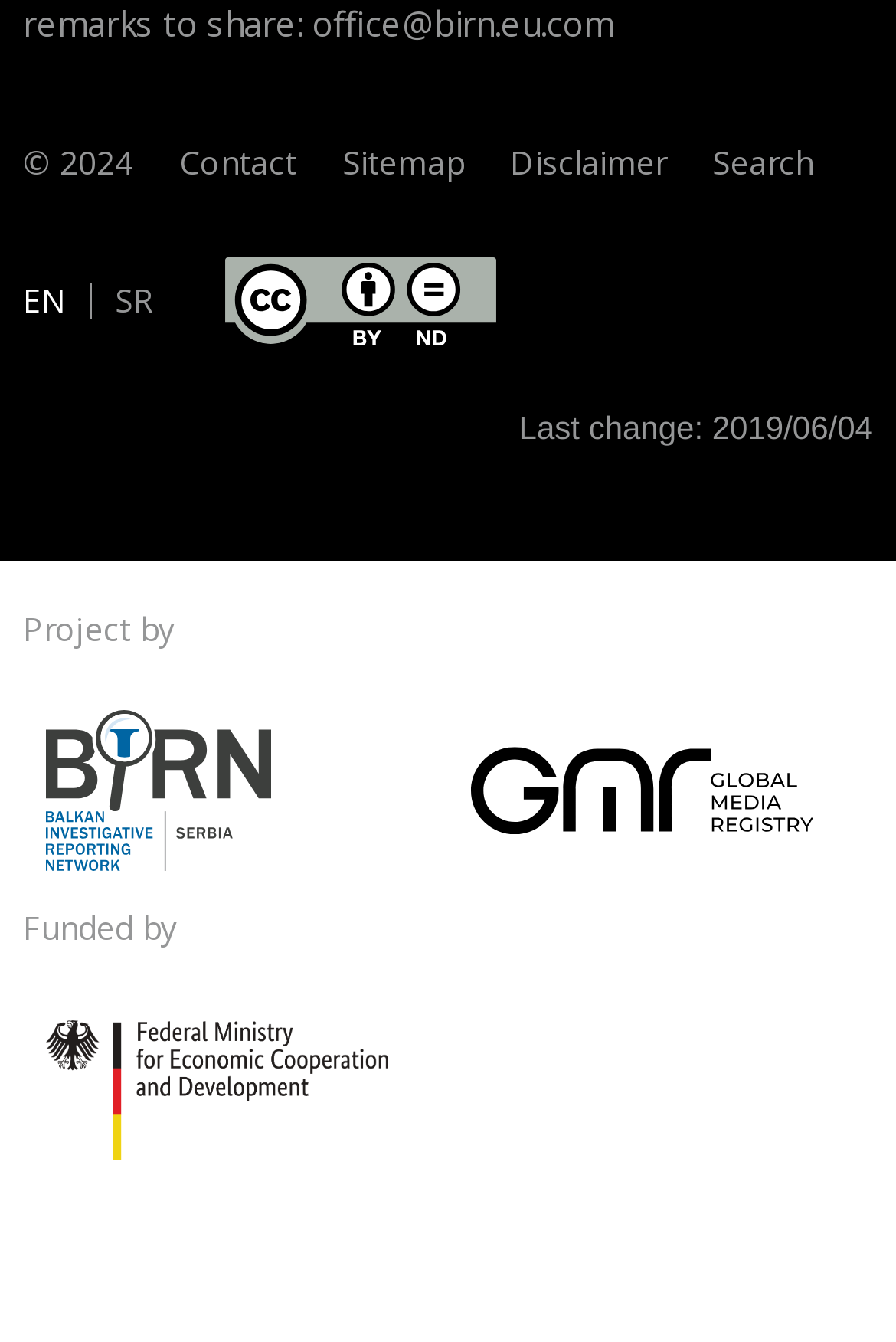Please examine the image and answer the question with a detailed explanation:
What is the copyright year?

I found the copyright year by looking at the StaticText element with the text '© 2024' at the top of the webpage.